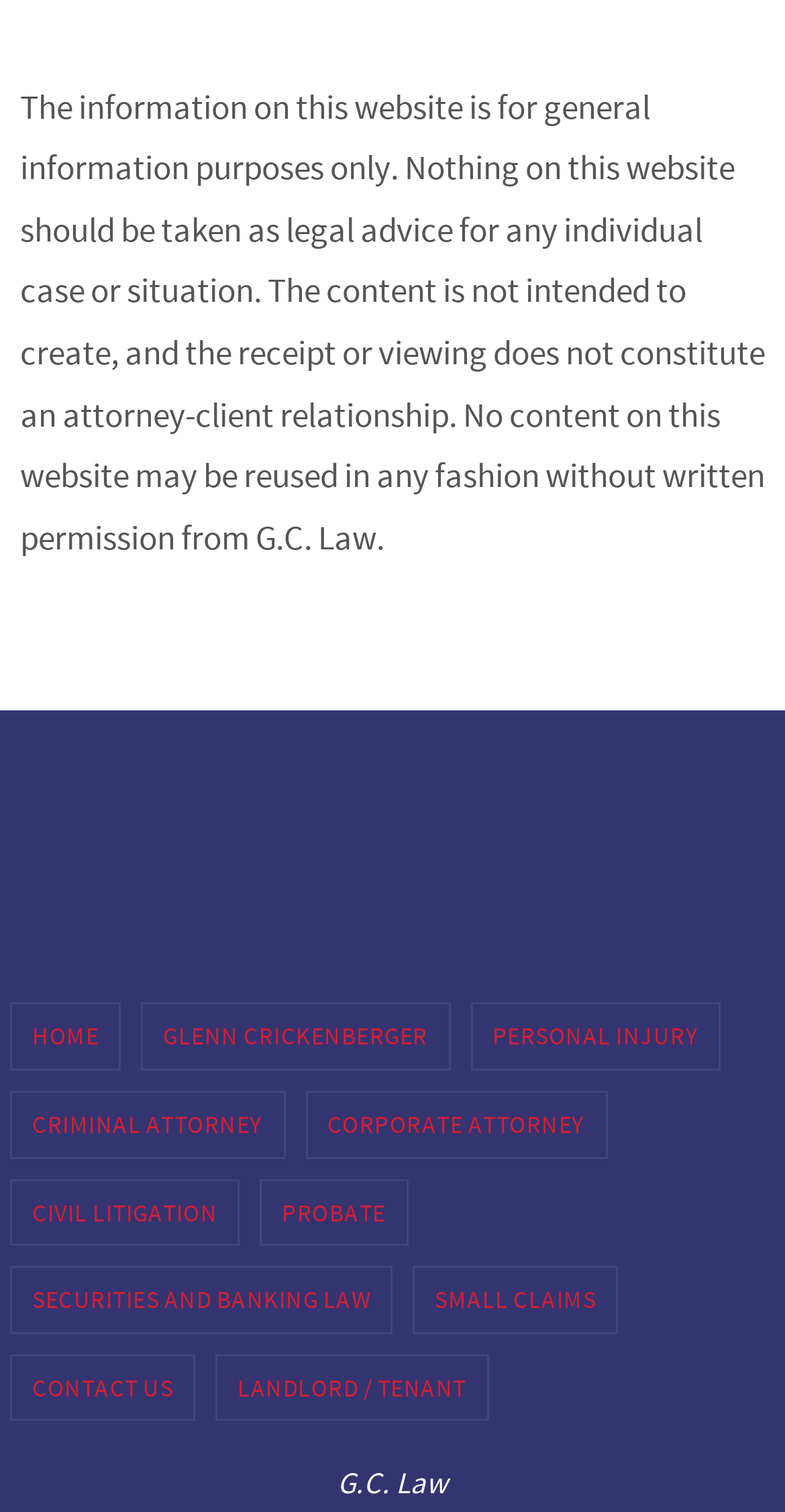Please identify the bounding box coordinates of the region to click in order to complete the task: "view securities and banking law services". The coordinates must be four float numbers between 0 and 1, specified as [left, top, right, bottom].

[0.015, 0.839, 0.497, 0.881]